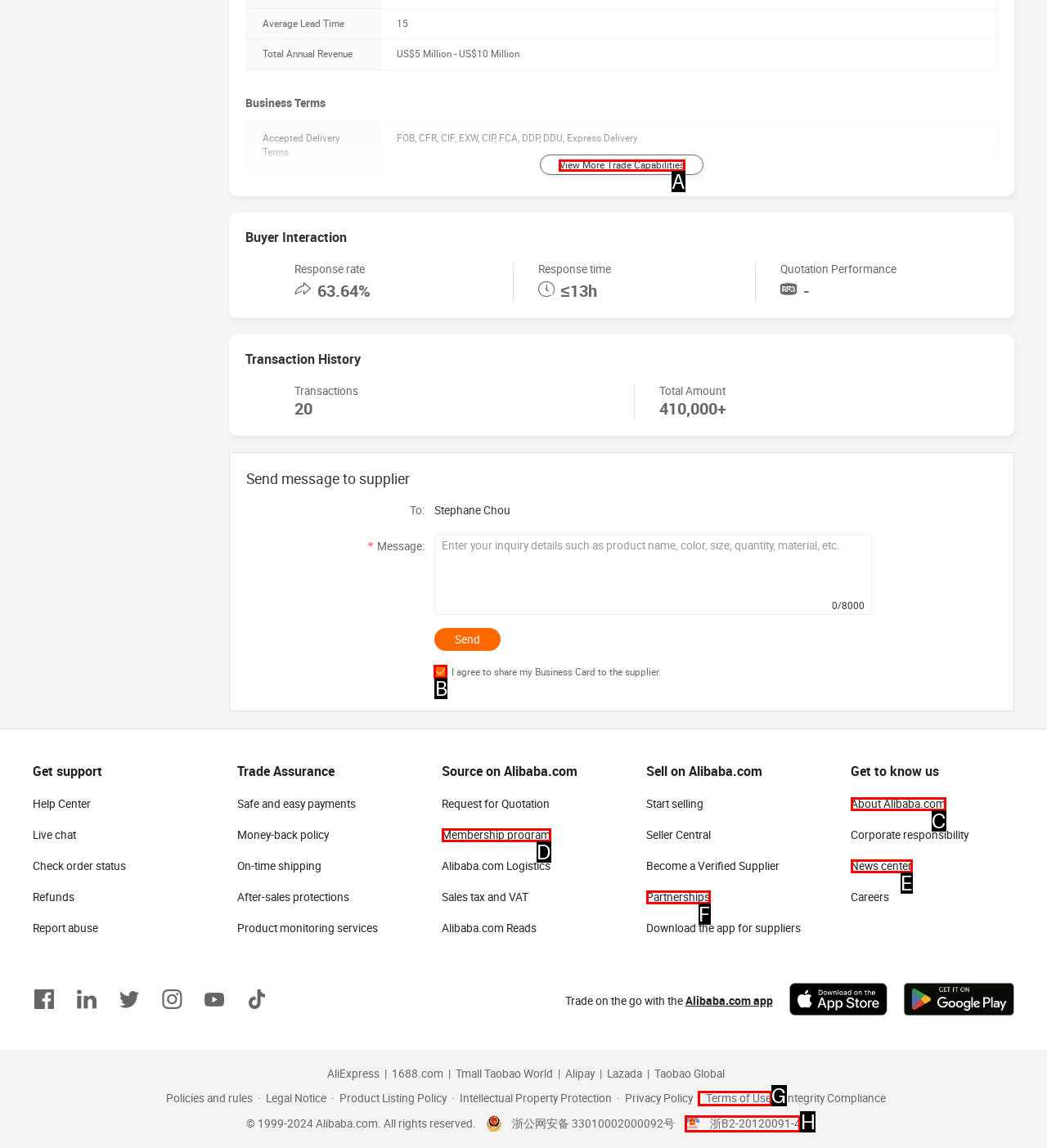Select the right option to accomplish this task: View more trade capabilities. Reply with the letter corresponding to the correct UI element.

A